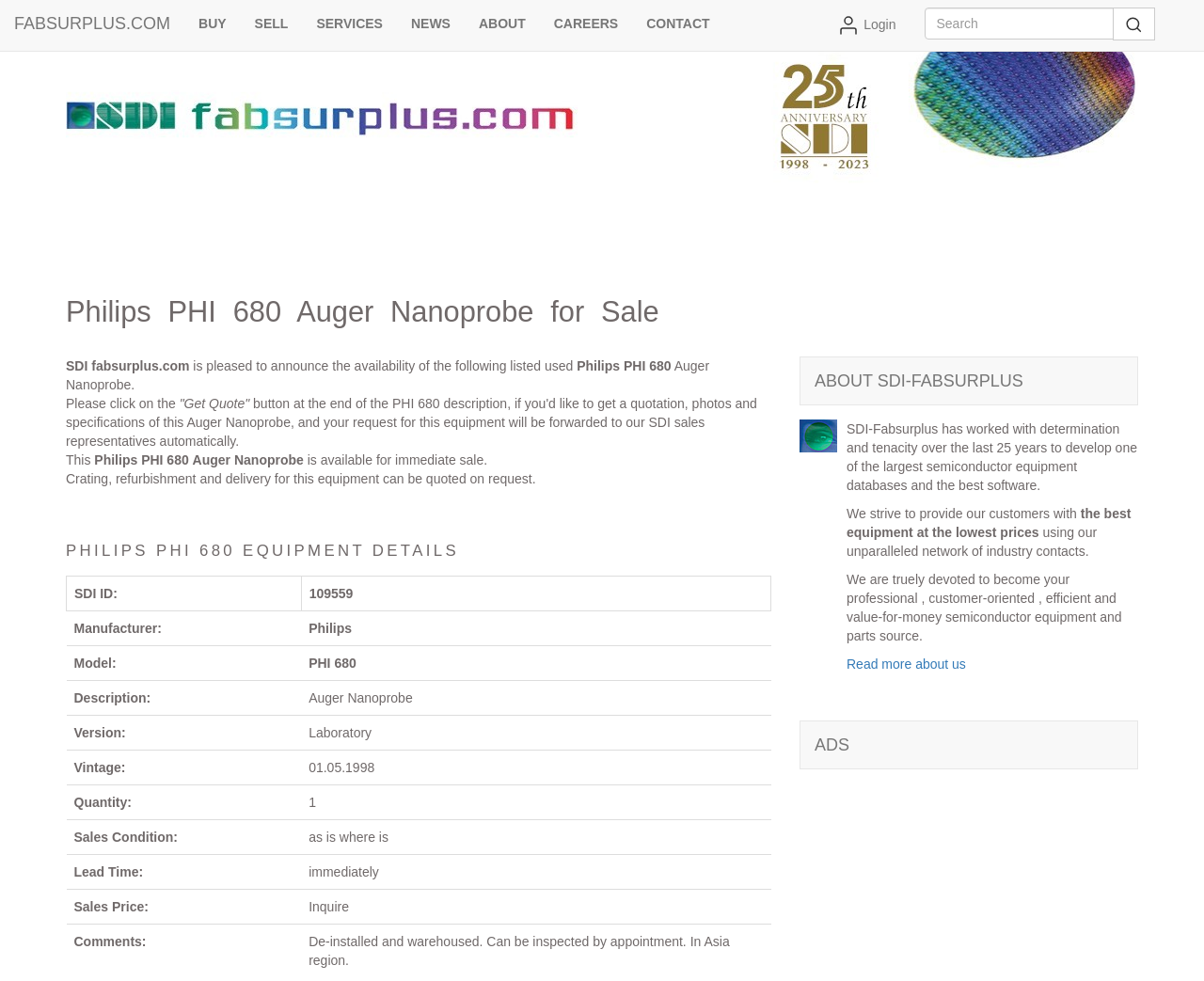Explain the webpage's layout and main content in detail.

The webpage is about Philips PHI 680 Auger Nanoprobe for sale by SDI Group. At the top, there is a navigation menu with links to FABSURPLUS.COM, BUY, SELL, SERVICES, NEWS, ABOUT, CAREERS, and CONTACT. Next to the navigation menu, there is a search bar with a search button. 

Below the navigation menu, there is a logo of fabsurplus.com, followed by a heading that reads "Philips PHI 680 Auger Nanoprobe for Sale". Underneath the heading, there is a brief description of the product, stating that SDI fabsurplus.com is pleased to announce the availability of the Philips PHI 680 Auger Nanoprobe. 

On the left side of the page, there is a table displaying the equipment details, including SDI ID, Manufacturer, Model, Description, Version, Vintage, Quantity, Sales Condition, Lead Time, and Sales Price. The table has a header row with column headers, and each row represents a piece of equipment information.

On the right side of the page, there is a section about SDI-FABSURPLUS, which includes a logo, a brief description of the company, and a link to read more about them. The description states that SDI-FABSURPLUS has worked to develop one of the largest semiconductor equipment databases and strives to provide customers with the best equipment at the lowest prices.

There are also several images on the page, including a search icon, a user icon, and the SDI logo.